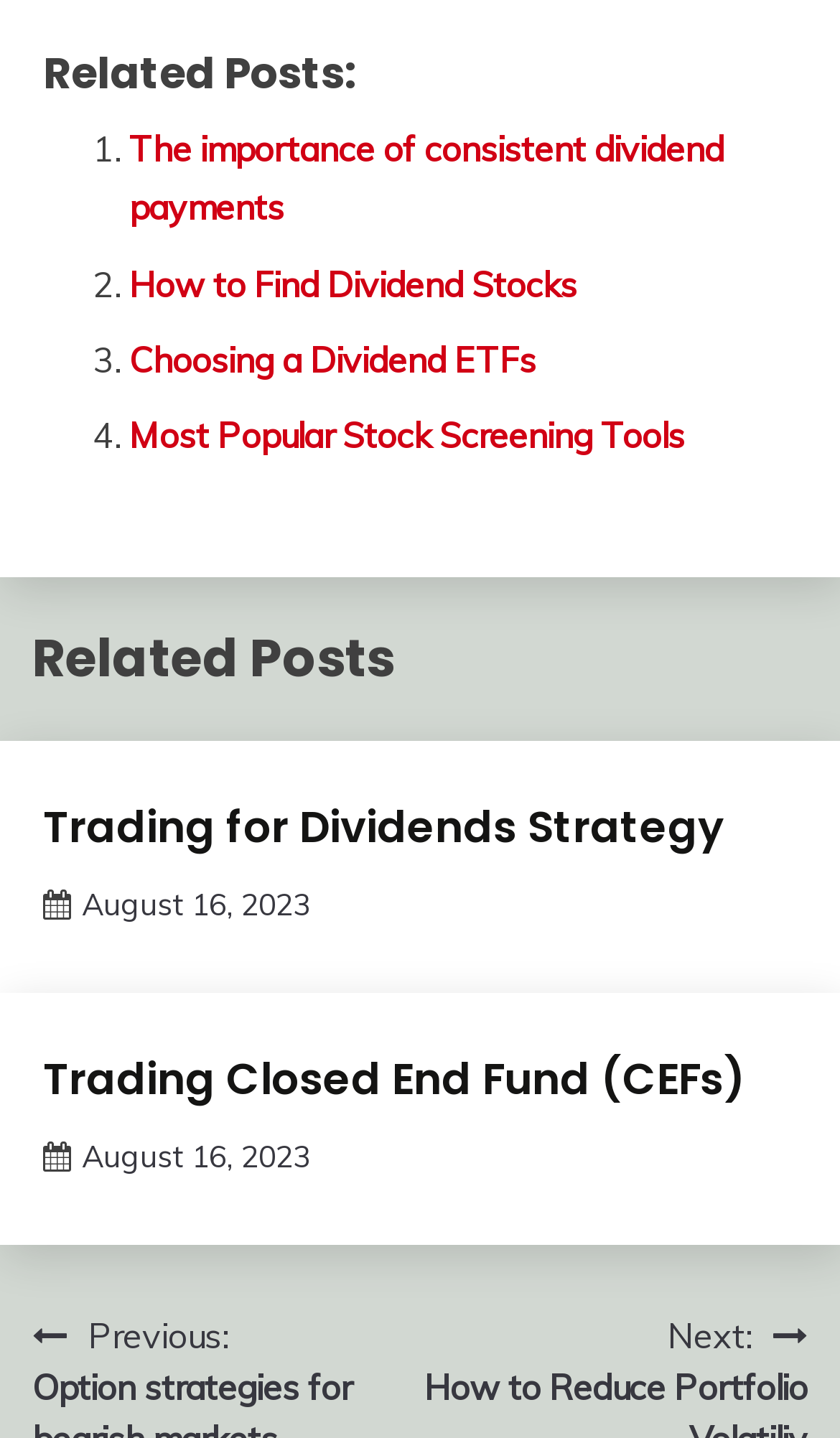Please use the details from the image to answer the following question comprehensively:
Who is the author of the latest article?

I looked at the links under the headings and found the author's name, which is 'user', next to the date 'August 16, 2023'.